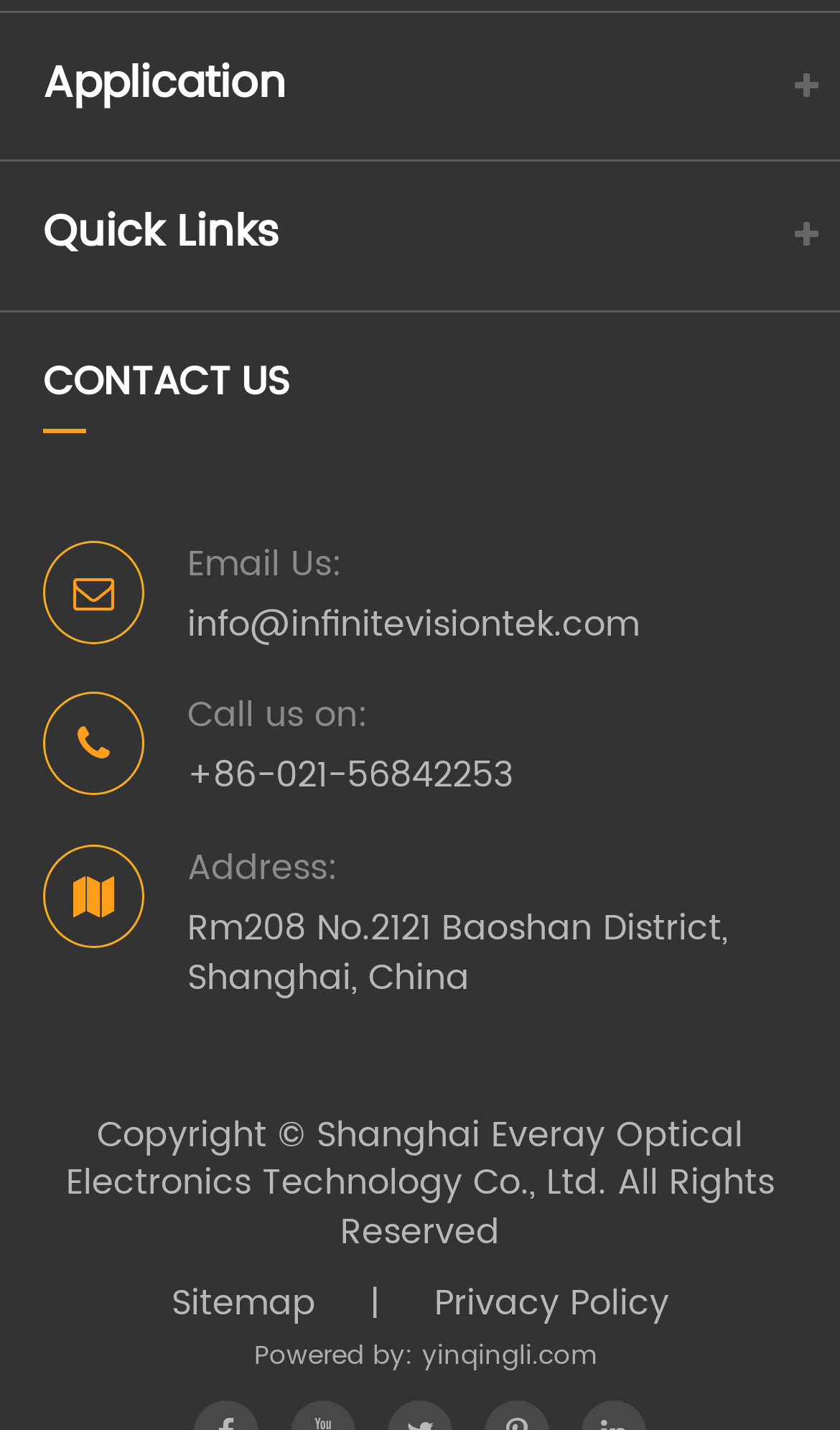Who is the copyright holder?
Give a single word or phrase answer based on the content of the image.

Shanghai Everay Optical Electronics Technology Co., Ltd.